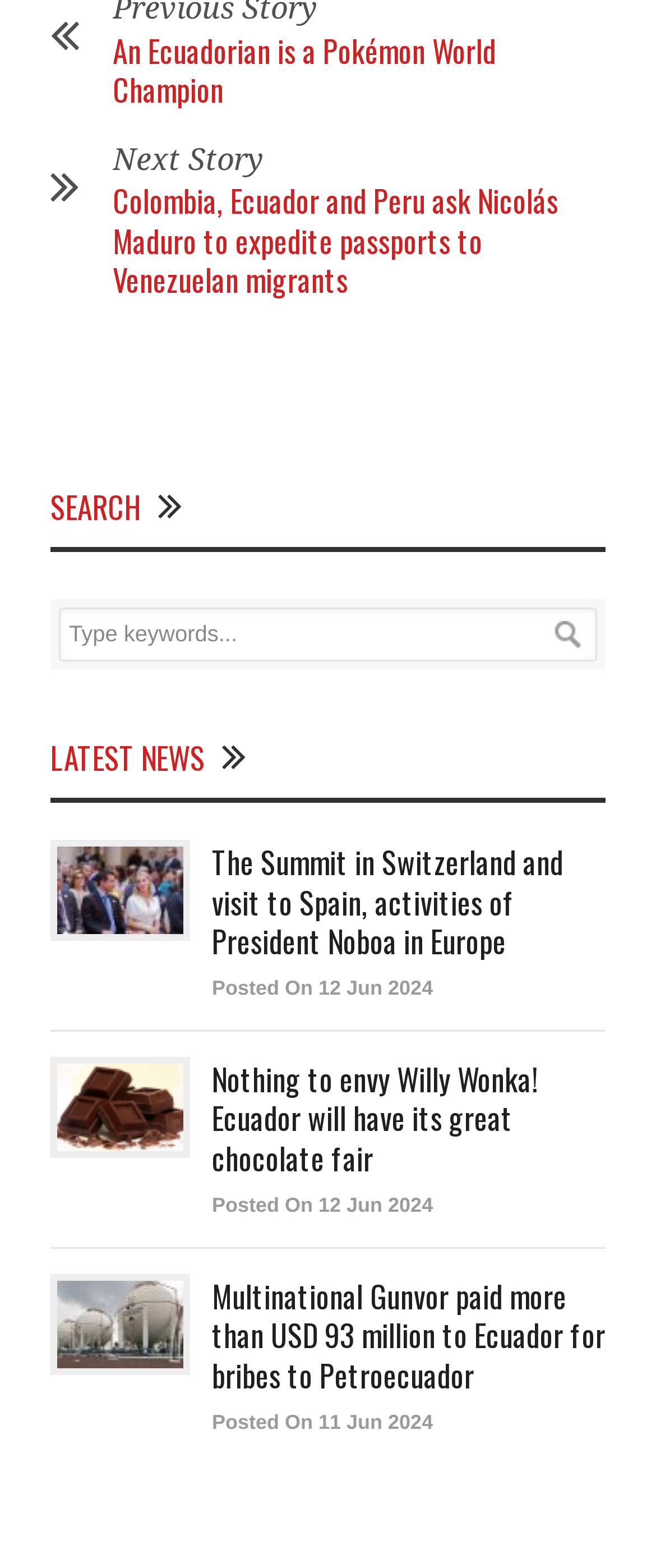Please find the bounding box coordinates in the format (top-left x, top-left y, bottom-right x, bottom-right y) for the given element description. Ensure the coordinates are floating point numbers between 0 and 1. Description: alt="ecuador-times-ecuador-news-multinational-gunvor-paid-more-than-usd-93-million-to-ecuador-for-bribes-to-petroecuador"

[0.087, 0.817, 0.279, 0.872]